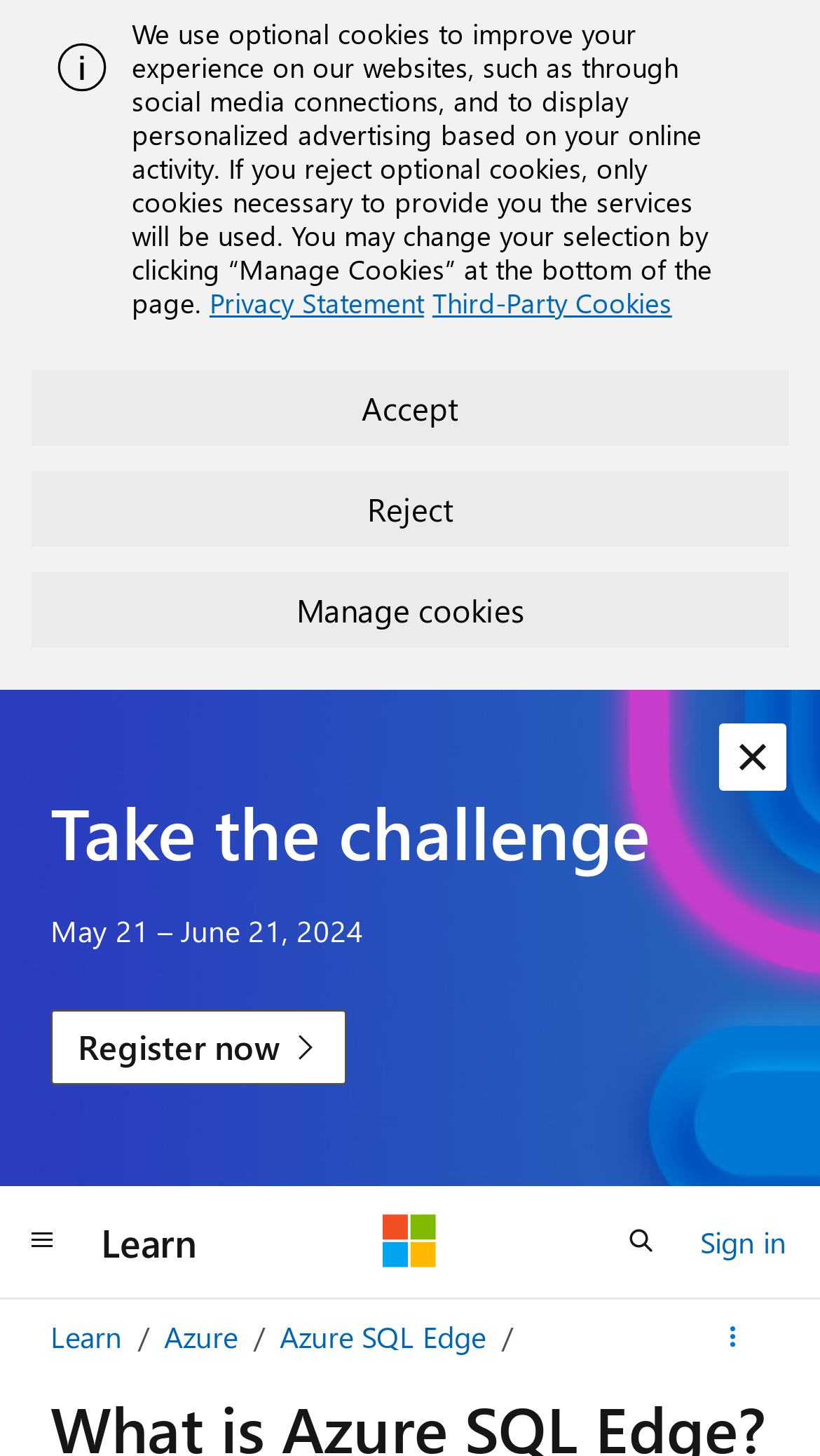Using the details from the image, please elaborate on the following question: What is the name of the product being promoted?

The name of the product being promoted is Azure SQL Edge, which is mentioned in the links at the bottom of the page. This product is likely the main topic of the webpage, given its prominence in the link navigation.